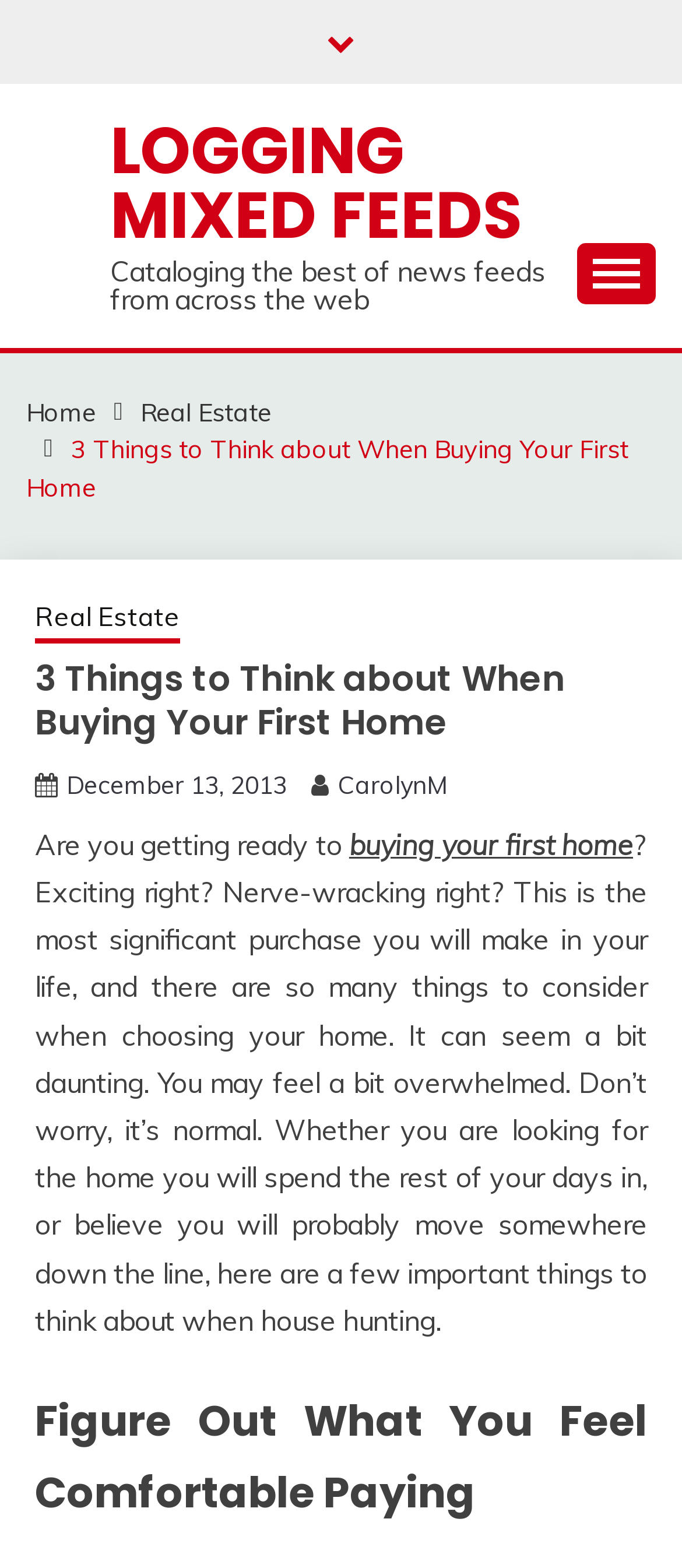Please indicate the bounding box coordinates of the element's region to be clicked to achieve the instruction: "Click on the 'LOGGING MIXED FEEDS' link". Provide the coordinates as four float numbers between 0 and 1, i.e., [left, top, right, bottom].

[0.162, 0.067, 0.767, 0.166]